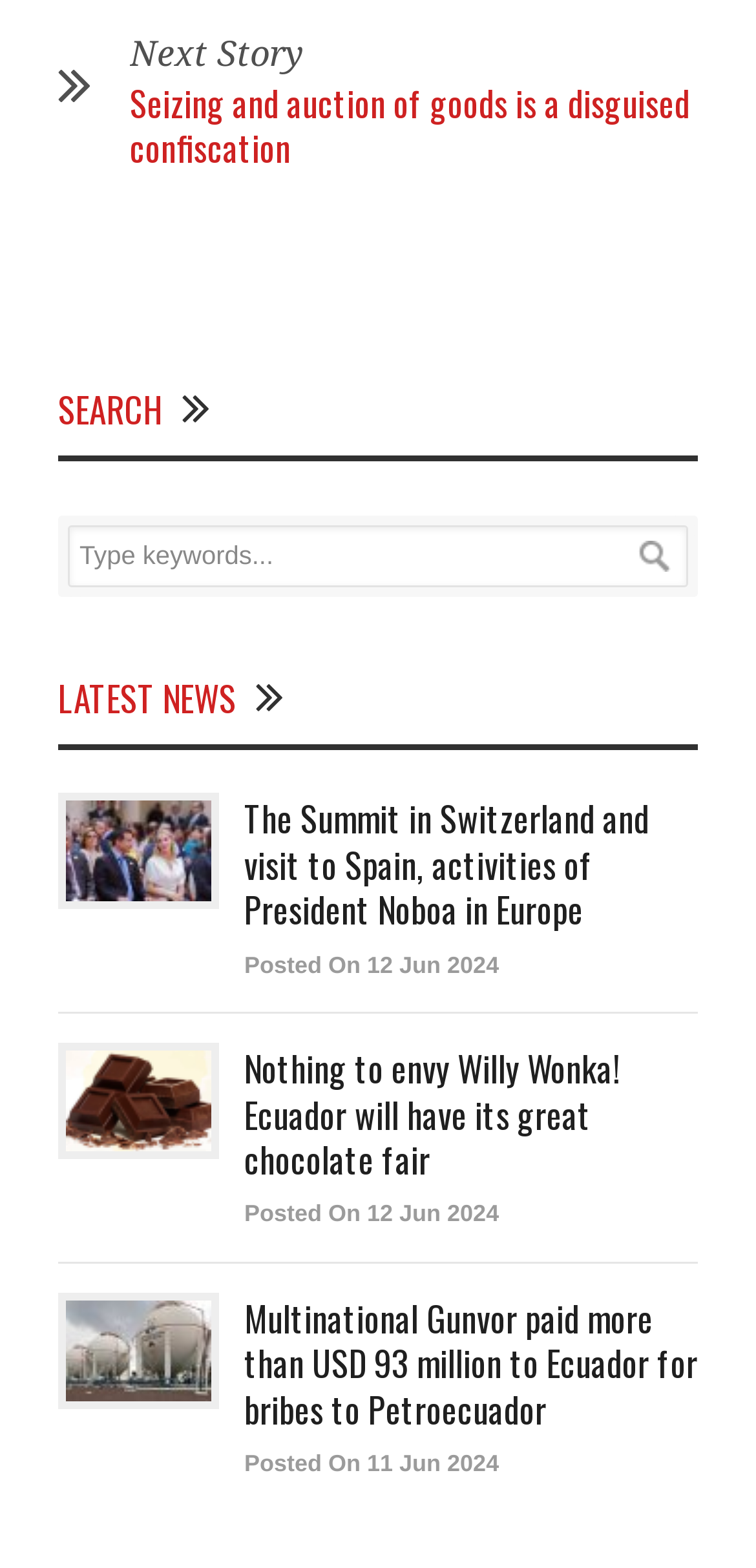Using the provided element description: "Posted On 12 Jun 2024", identify the bounding box coordinates. The coordinates should be four floats between 0 and 1 in the order [left, top, right, bottom].

[0.323, 0.606, 0.66, 0.624]